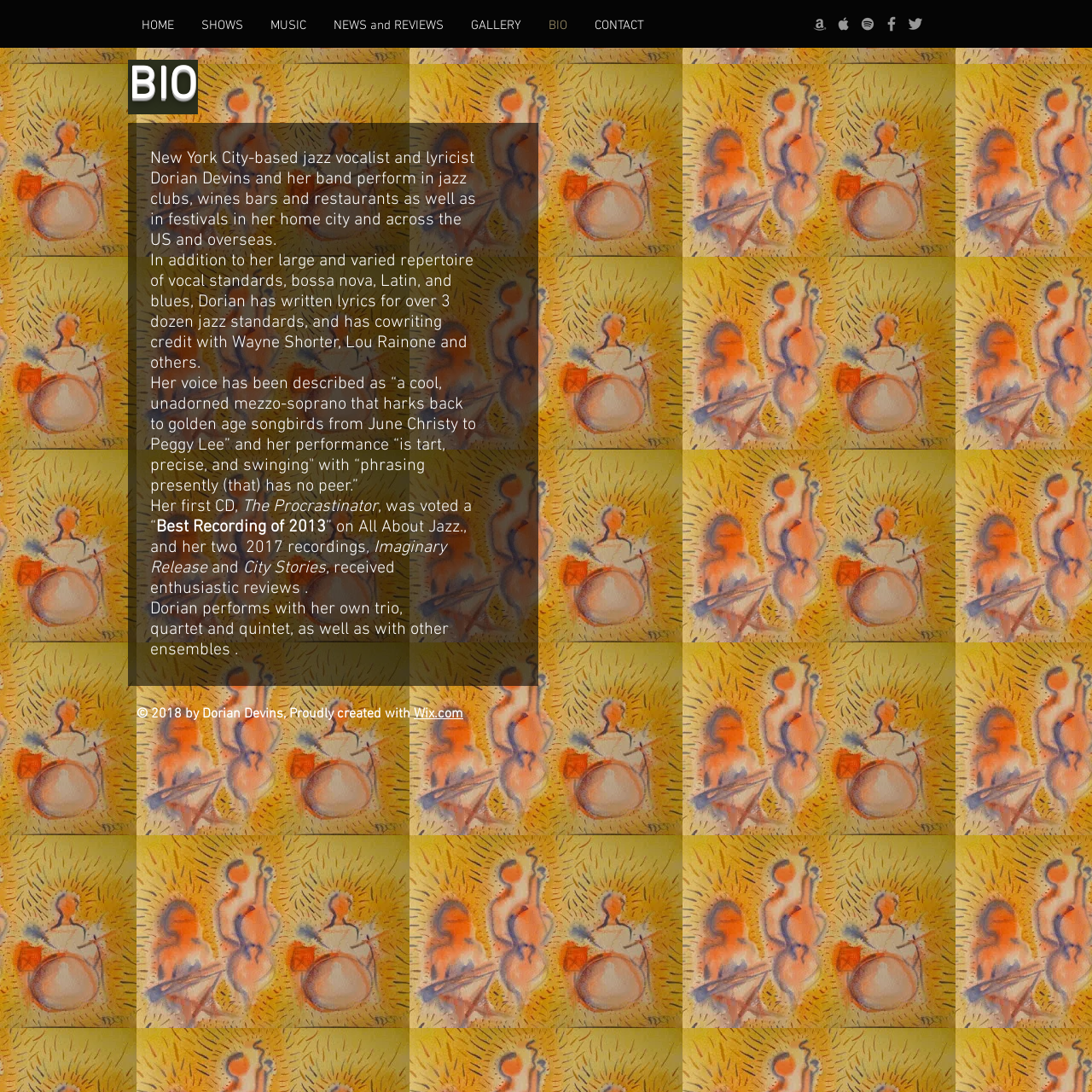Please identify the bounding box coordinates of the clickable element to fulfill the following instruction: "Check out Dorian Devins on Amazon". The coordinates should be four float numbers between 0 and 1, i.e., [left, top, right, bottom].

[0.742, 0.013, 0.759, 0.03]